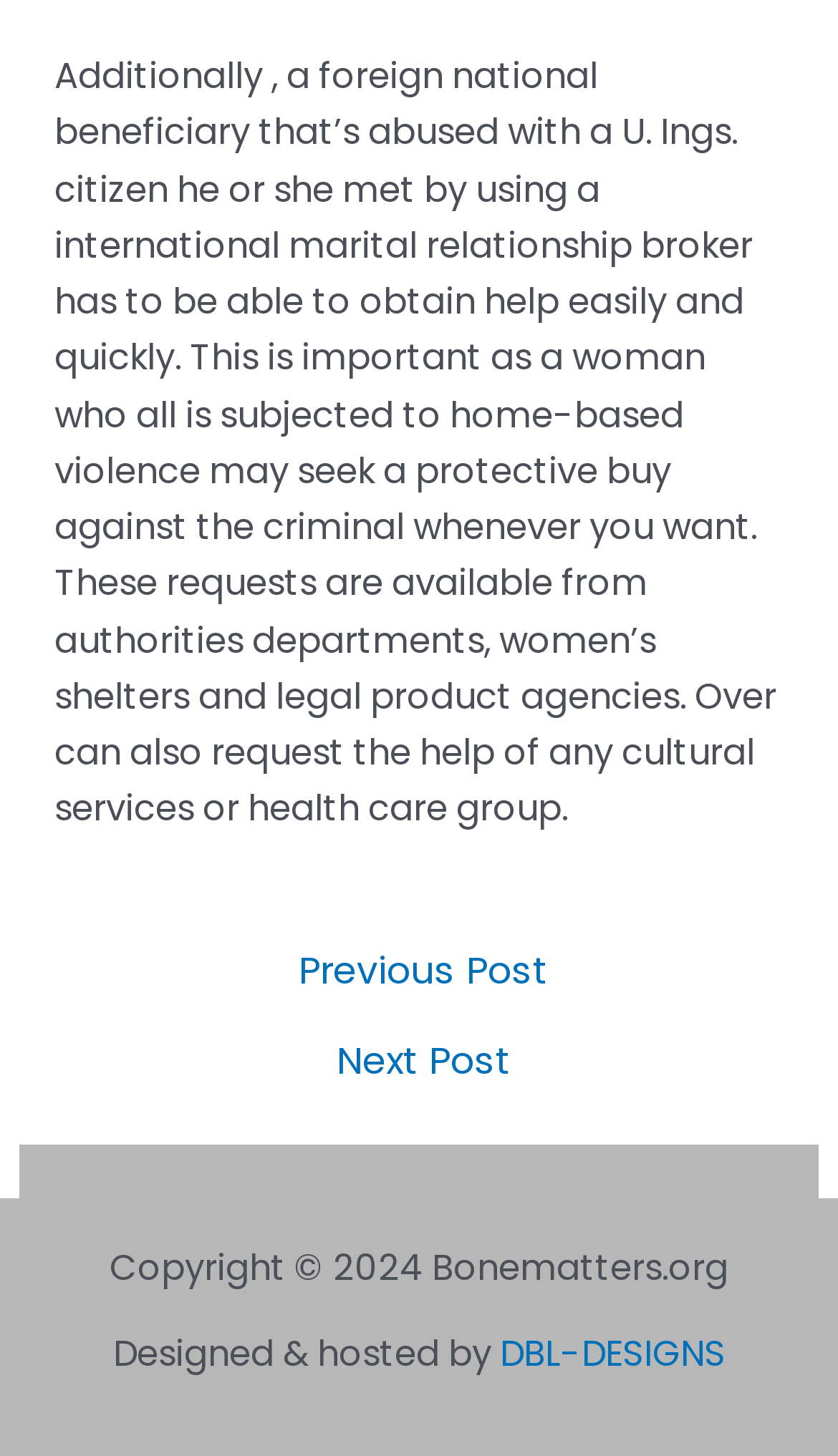Provide a brief response to the question using a single word or phrase: 
What is the copyright year of the website?

2024